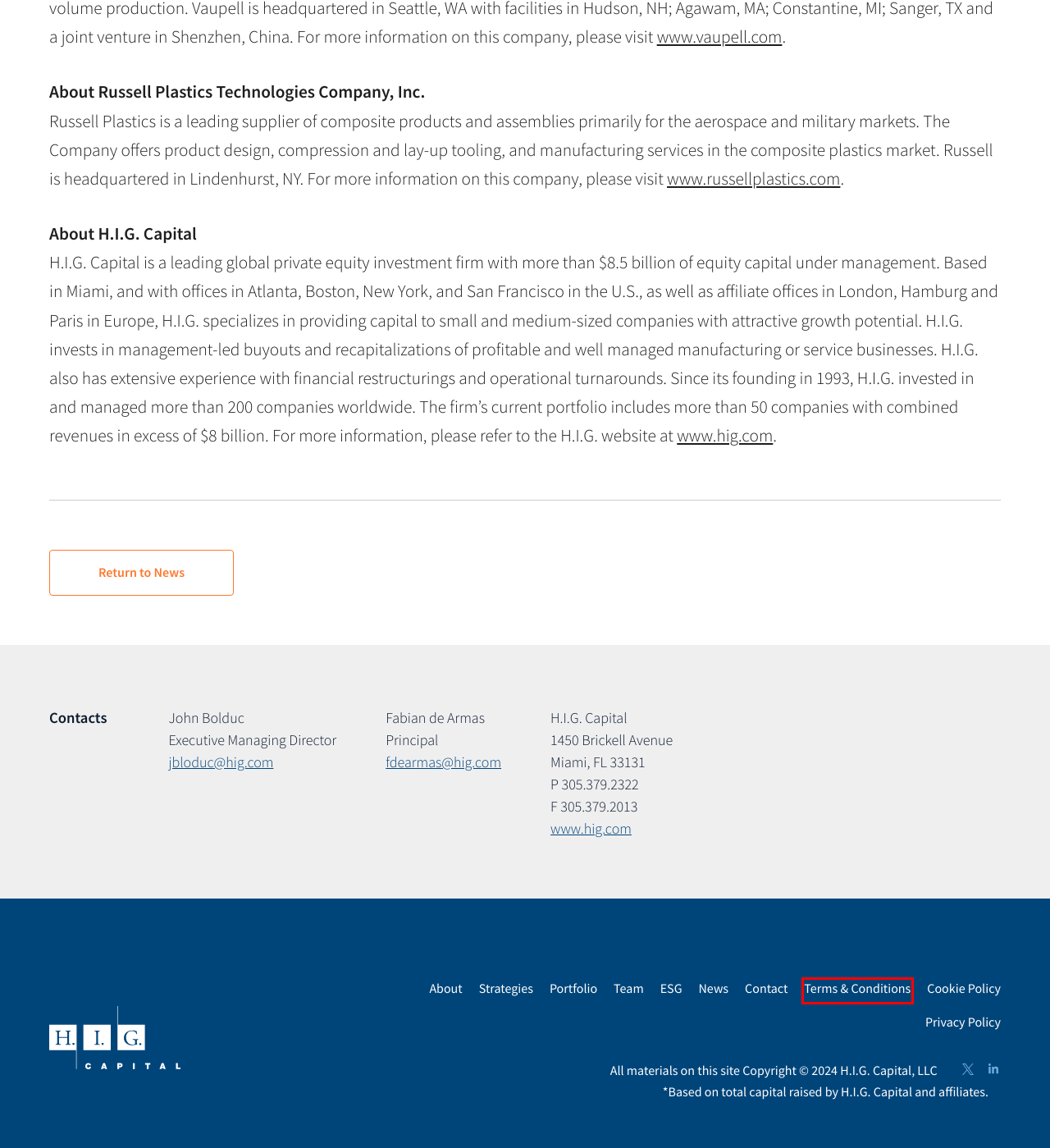Take a look at the provided webpage screenshot featuring a red bounding box around an element. Select the most appropriate webpage description for the page that loads after clicking on the element inside the red bounding box. Here are the candidates:
A. Aerospace, defense, & medical solutions l Vaupell
B. Terms & Conditions - H.I.G. Capital - Global Alternative Assets Investment Firm
C. Cookie Policy - H.I.G. Capital - Global Alternative Assets Investment Firm
D. About - H.I.G. Capital - Global Alternative Assets Investment Firm
E. News - H.I.G. Capital - Global Alternative Assets Investment Firm
F. Team - H.I.G. Capital - Global Alternative Assets Investment Firm
G. Contact - H.I.G. Capital - Global Alternative Assets Investment Firm
H. Strategies - H.I.G. Capital - Global Alternative Assets Investment Firm

B